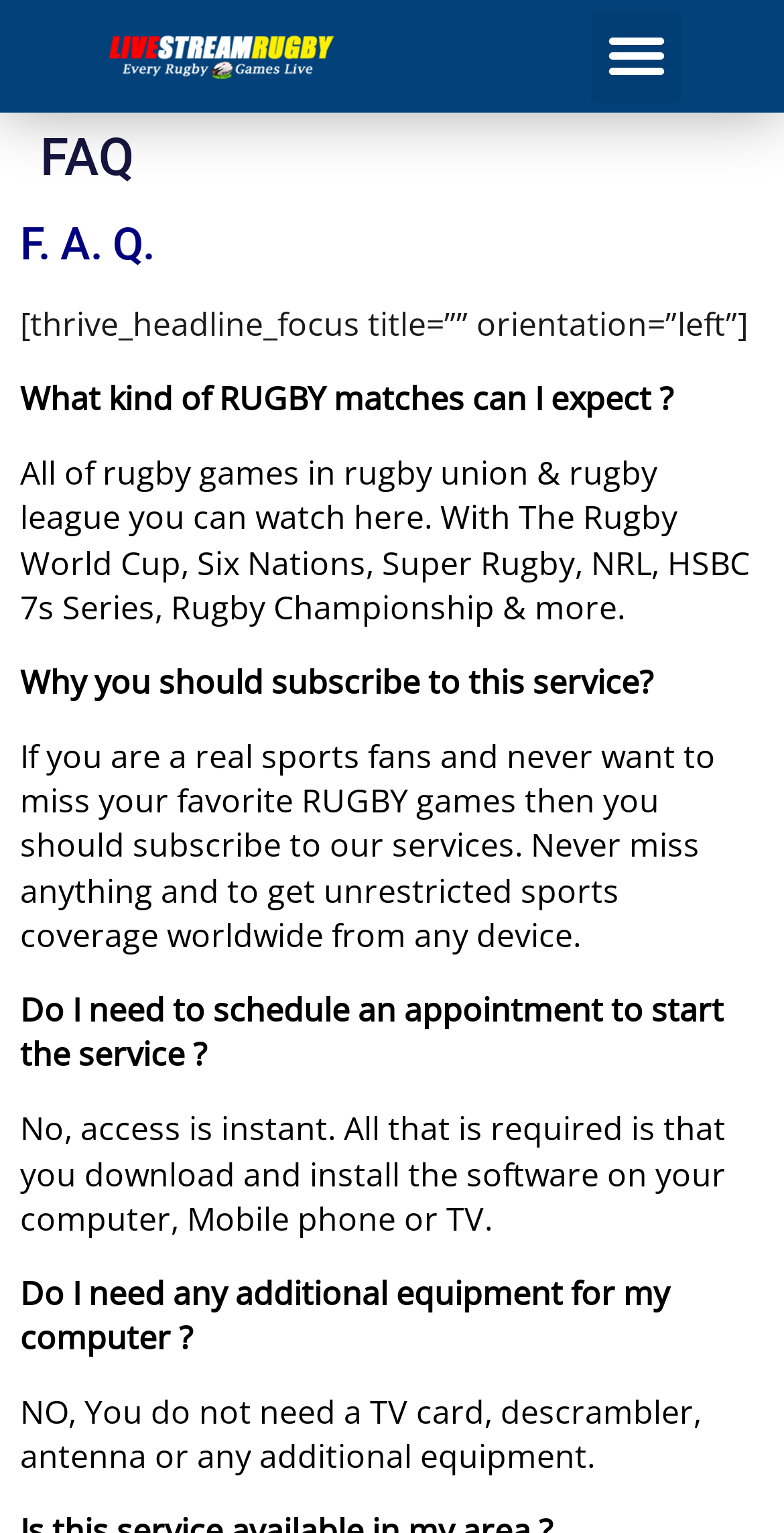What is the benefit of subscribing to the service?
Based on the image, answer the question with a single word or brief phrase.

Never miss rugby games